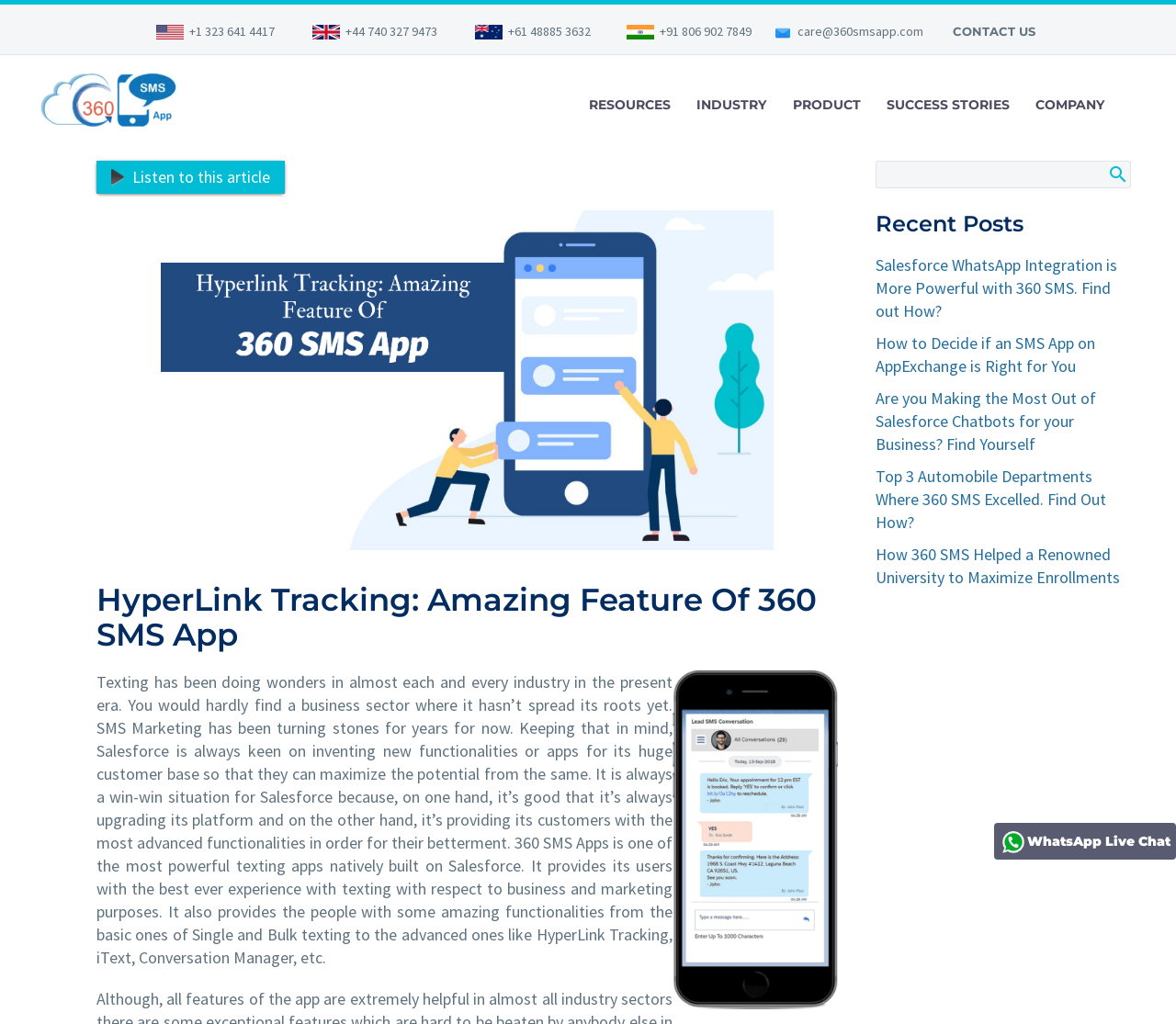Specify the bounding box coordinates of the region I need to click to perform the following instruction: "Contact us through email". The coordinates must be four float numbers in the range of 0 to 1, i.e., [left, top, right, bottom].

[0.659, 0.022, 0.785, 0.039]